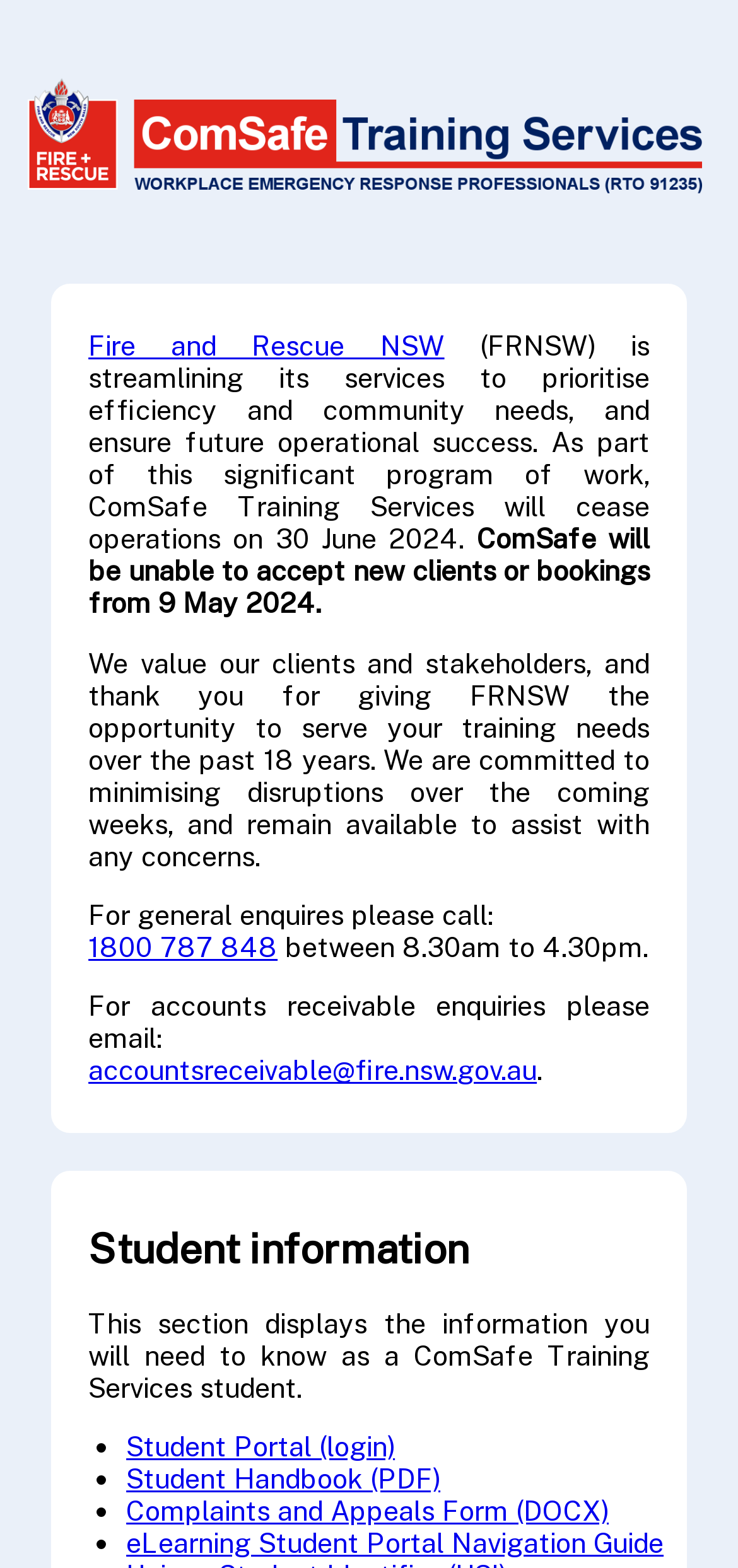Elaborate on the information and visuals displayed on the webpage.

The webpage is about ComSafe Training Services, a workplace emergency response professional training organization. At the top, there is a logo image with the organization's name. Below the logo, there is a link to Fire and Rescue NSW, indicating a connection between the two organizations.

The main content of the page is a series of paragraphs that announce the cessation of ComSafe Training Services' operations on June 30, 2024, and the inability to accept new clients or bookings from May 9, 2024. The text expresses appreciation for clients and stakeholders and commits to minimizing disruptions.

Following this announcement, there is a section with contact information, including a phone number and email address for general inquiries and accounts receivable enquiries.

Below the contact information, there is a heading titled "Student information" that introduces a section with links and resources for students. This section includes a list of four items: a student portal login, a student handbook in PDF format, a complaints and appeals form in DOCX format, and an eLearning student portal navigation guide. Each item in the list is preceded by a bullet point marker.